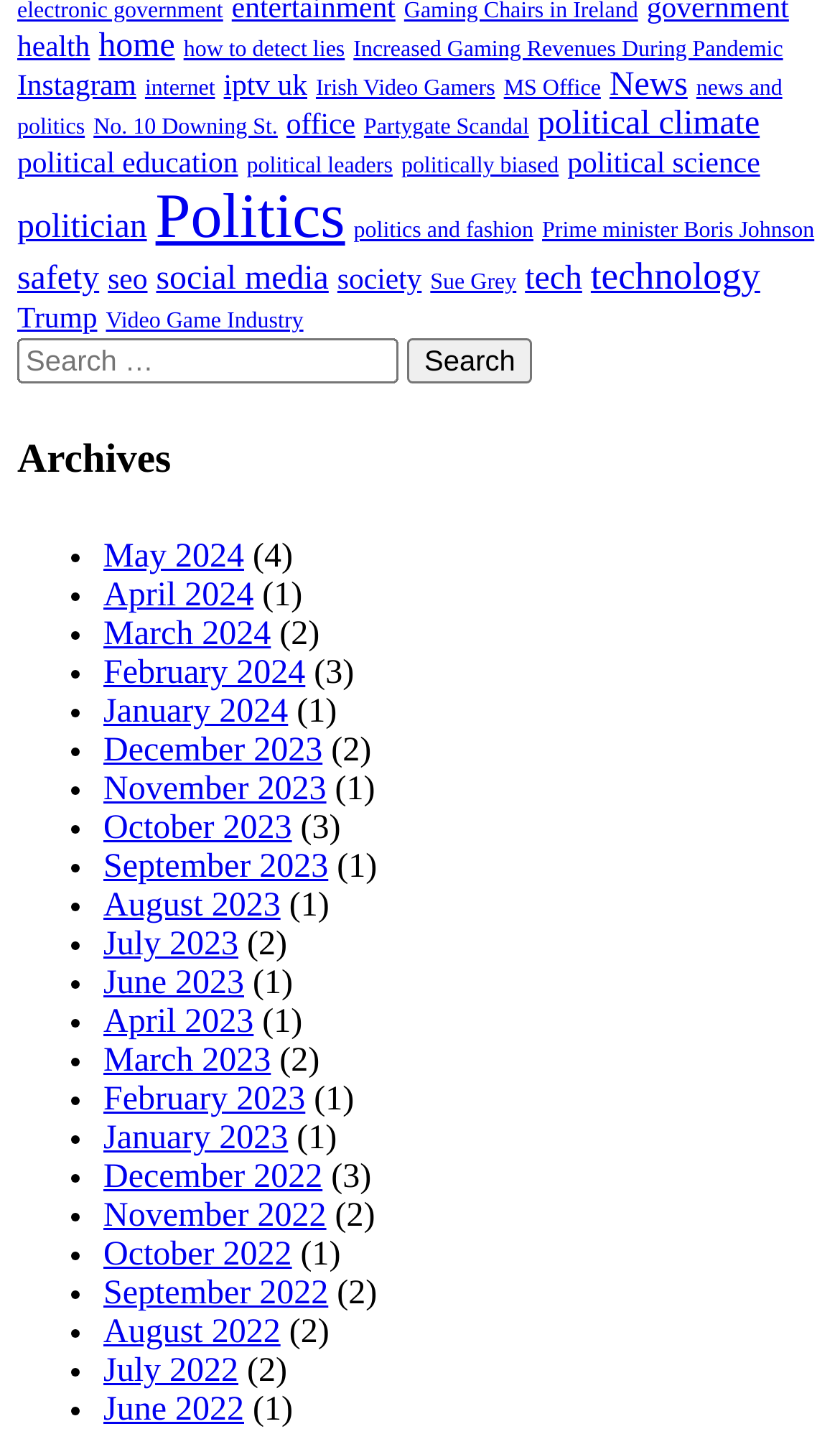Identify the bounding box coordinates of the element that should be clicked to fulfill this task: "Click on Archives". The coordinates should be provided as four float numbers between 0 and 1, i.e., [left, top, right, bottom].

[0.021, 0.305, 0.979, 0.338]